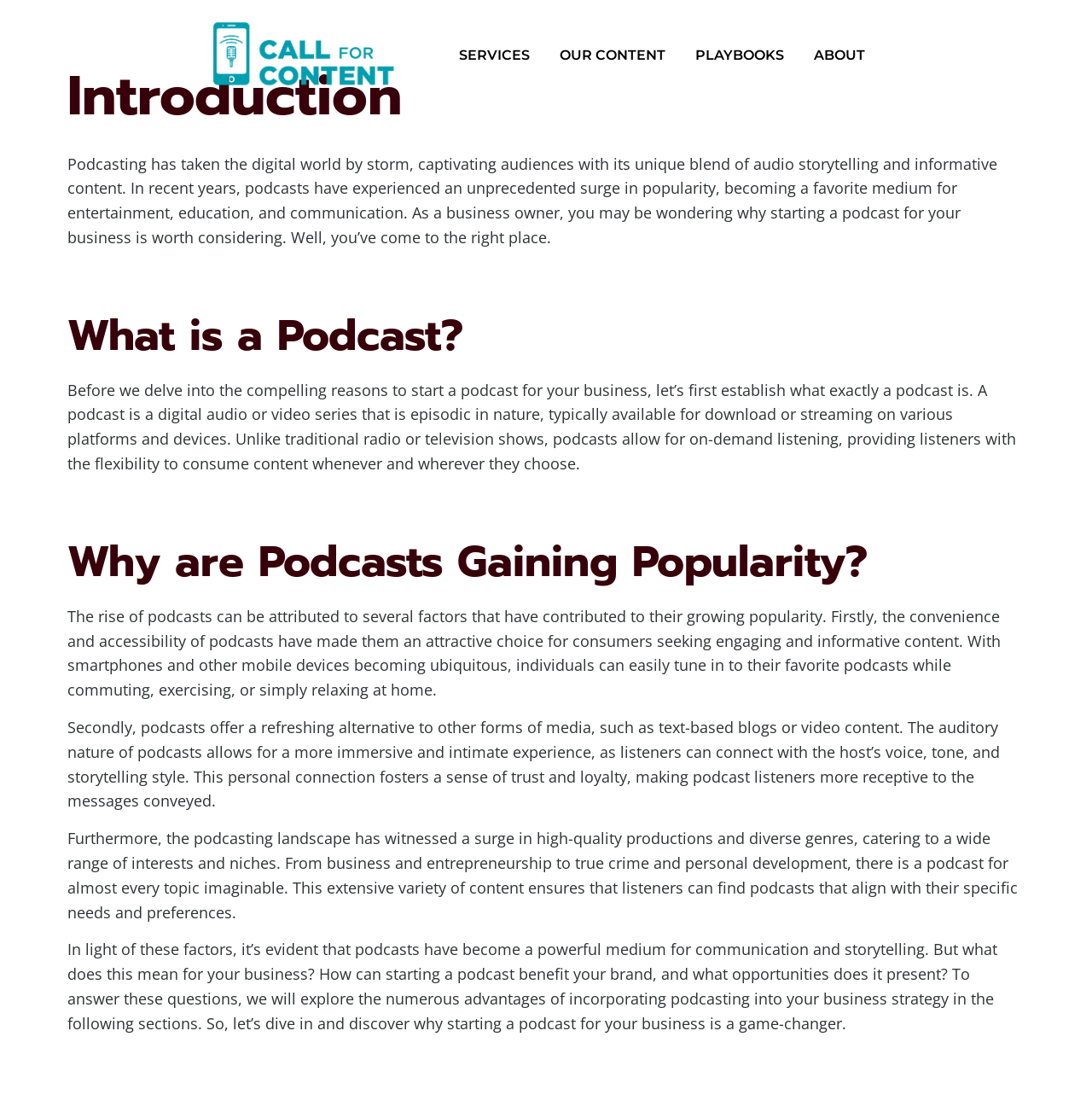What is the purpose of the 'Scroll to top' button?
Please utilize the information in the image to give a detailed response to the question.

The 'Scroll to top' button is located at the bottom of the page and its purpose is to allow users to quickly scroll back to the top of the page, likely to navigate to the main menu or to access other sections of the webpage.